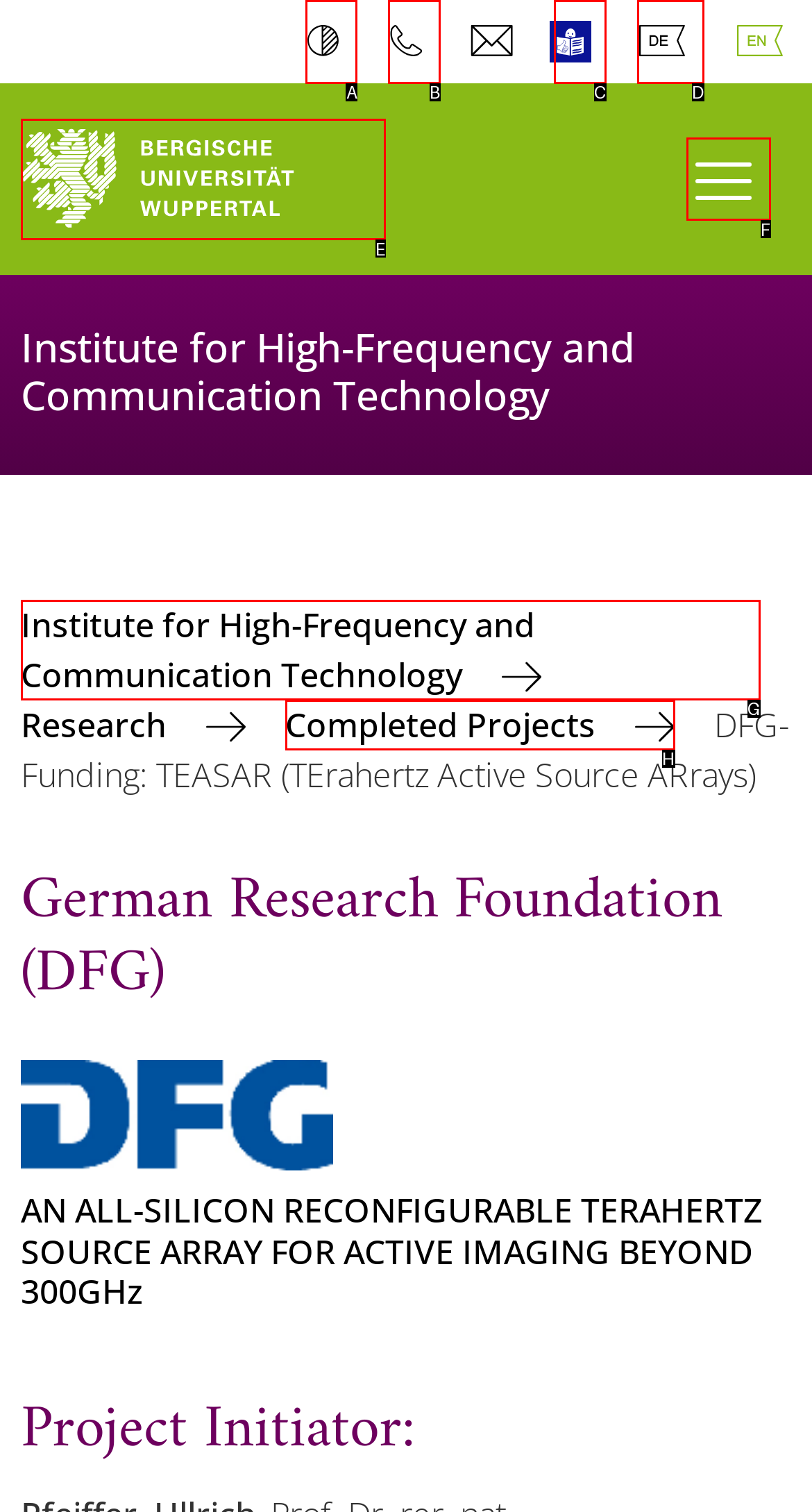Tell me the letter of the UI element to click in order to accomplish the following task: Click on the 'FOAMING BATH BUTTER SUGAR SCRUB TUTORIAL' heading
Answer with the letter of the chosen option from the given choices directly.

None